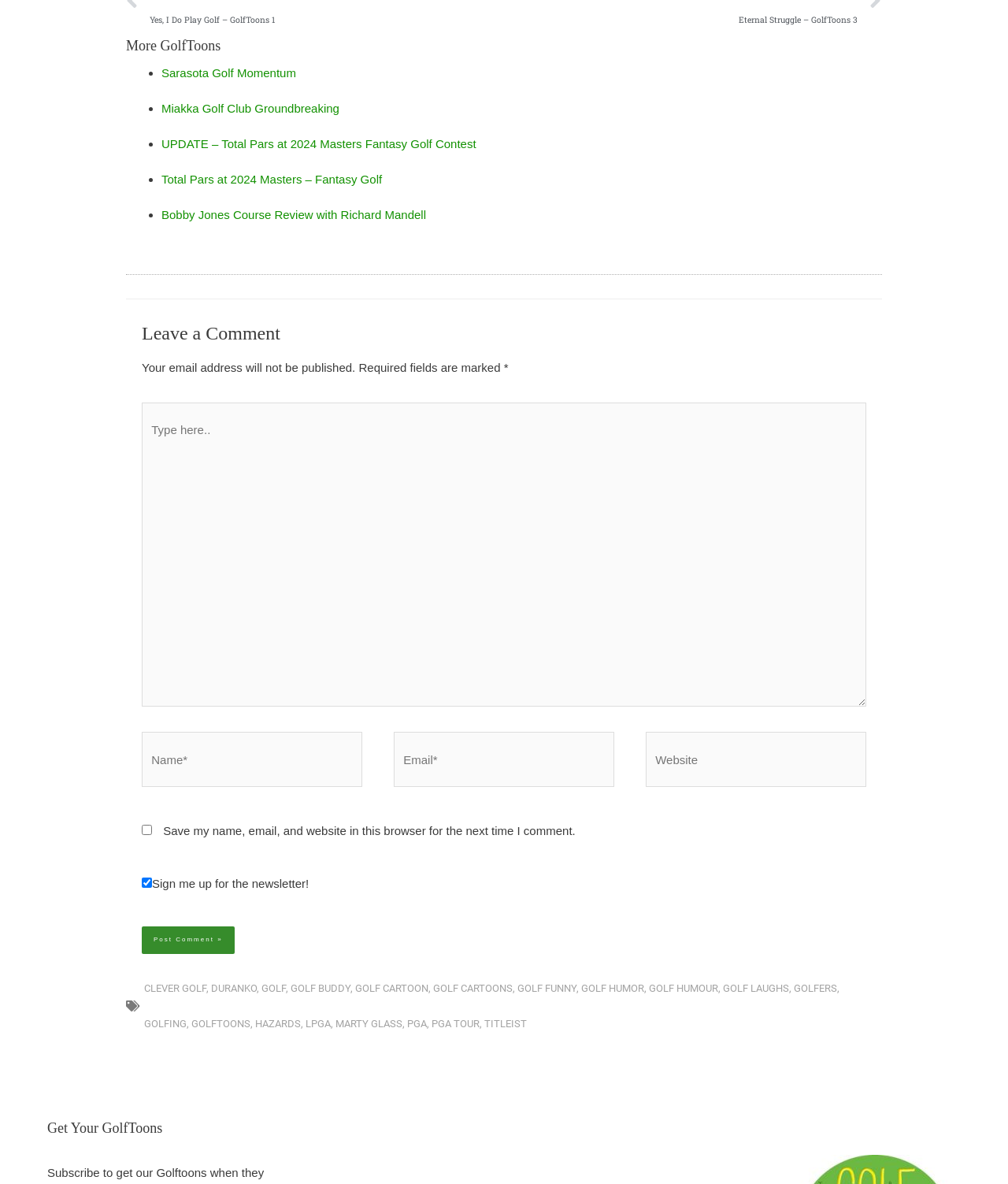Give the bounding box coordinates for the element described as: "Marty Glass".

[0.333, 0.86, 0.399, 0.87]